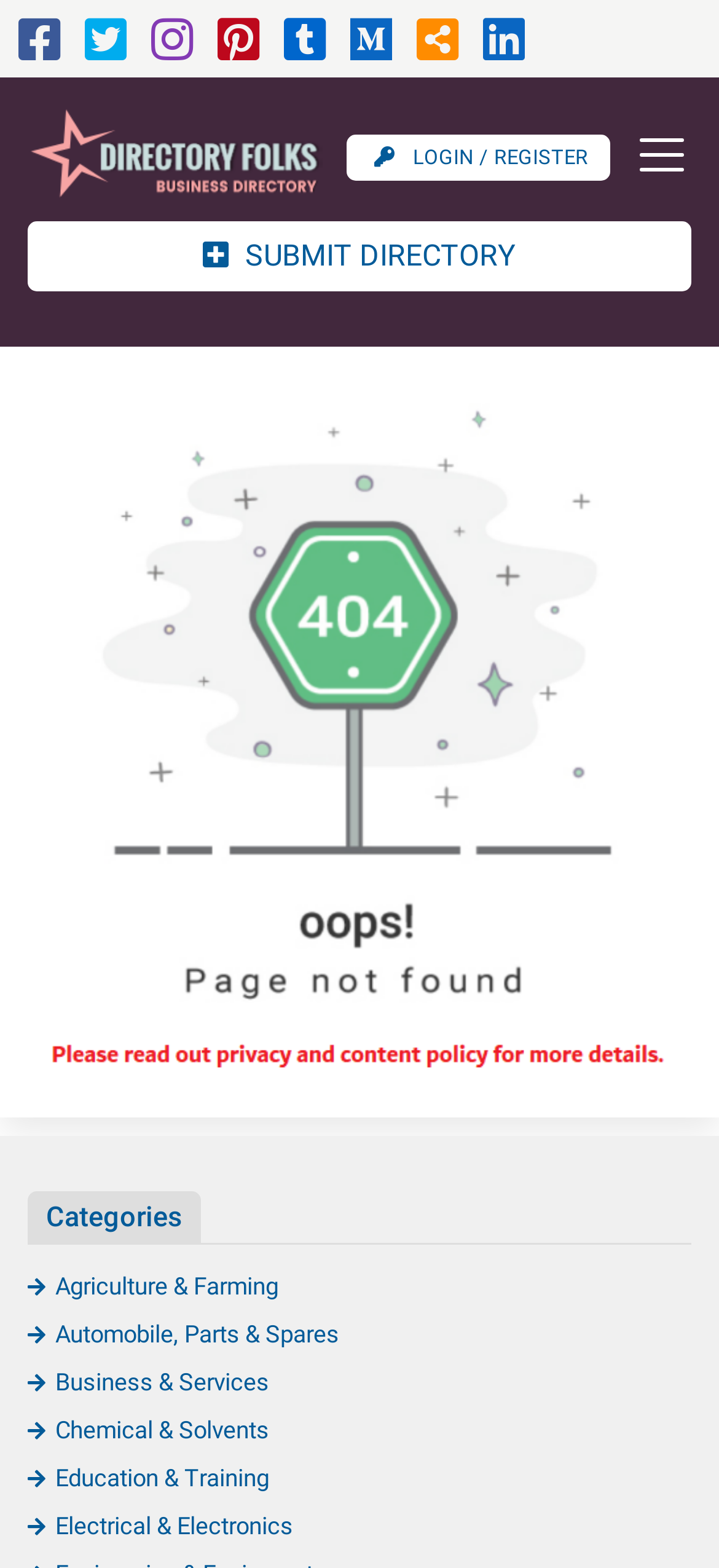Find the bounding box coordinates of the element you need to click on to perform this action: 'Toggle navigation'. The coordinates should be represented by four float values between 0 and 1, in the format [left, top, right, bottom].

[0.849, 0.075, 0.962, 0.122]